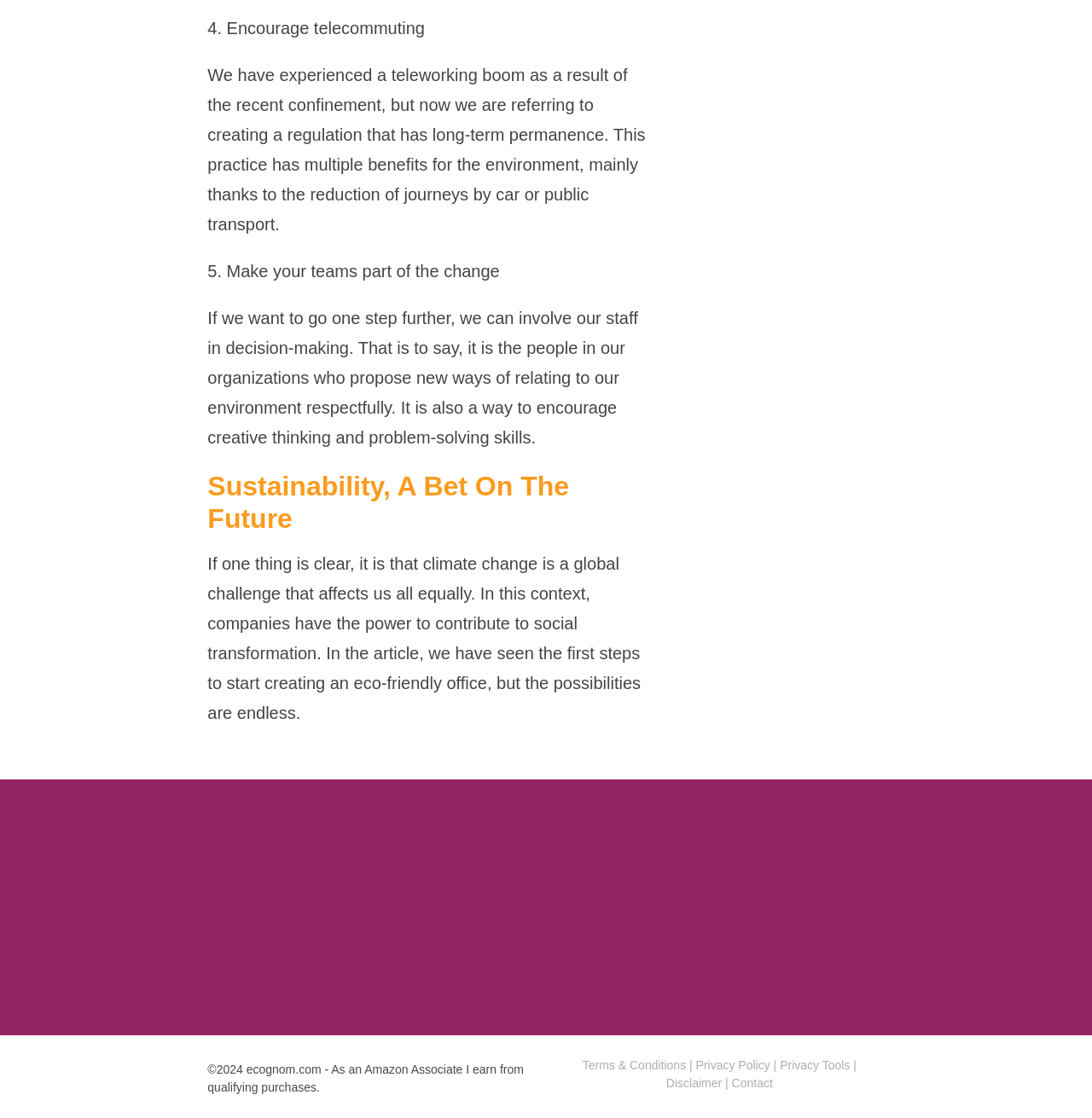Carefully examine the image and provide an in-depth answer to the question: What is the name of the website?

The name of the website is ecognom.com, which is mentioned in the copyright section at the bottom of the webpage.